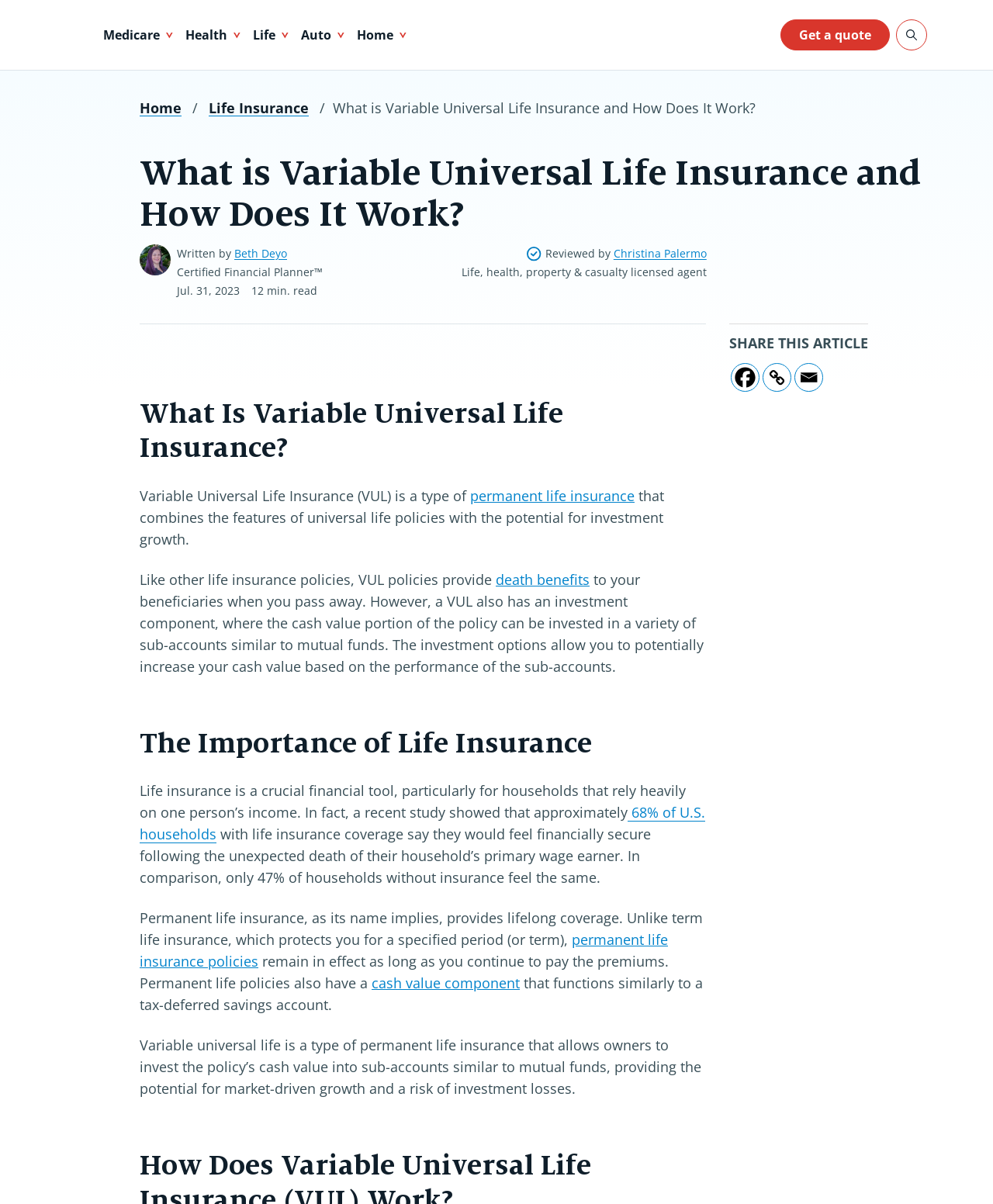From the screenshot, find the bounding box of the UI element matching this description: "68% of U.S. households". Supply the bounding box coordinates in the form [left, top, right, bottom], each a float between 0 and 1.

[0.141, 0.667, 0.71, 0.701]